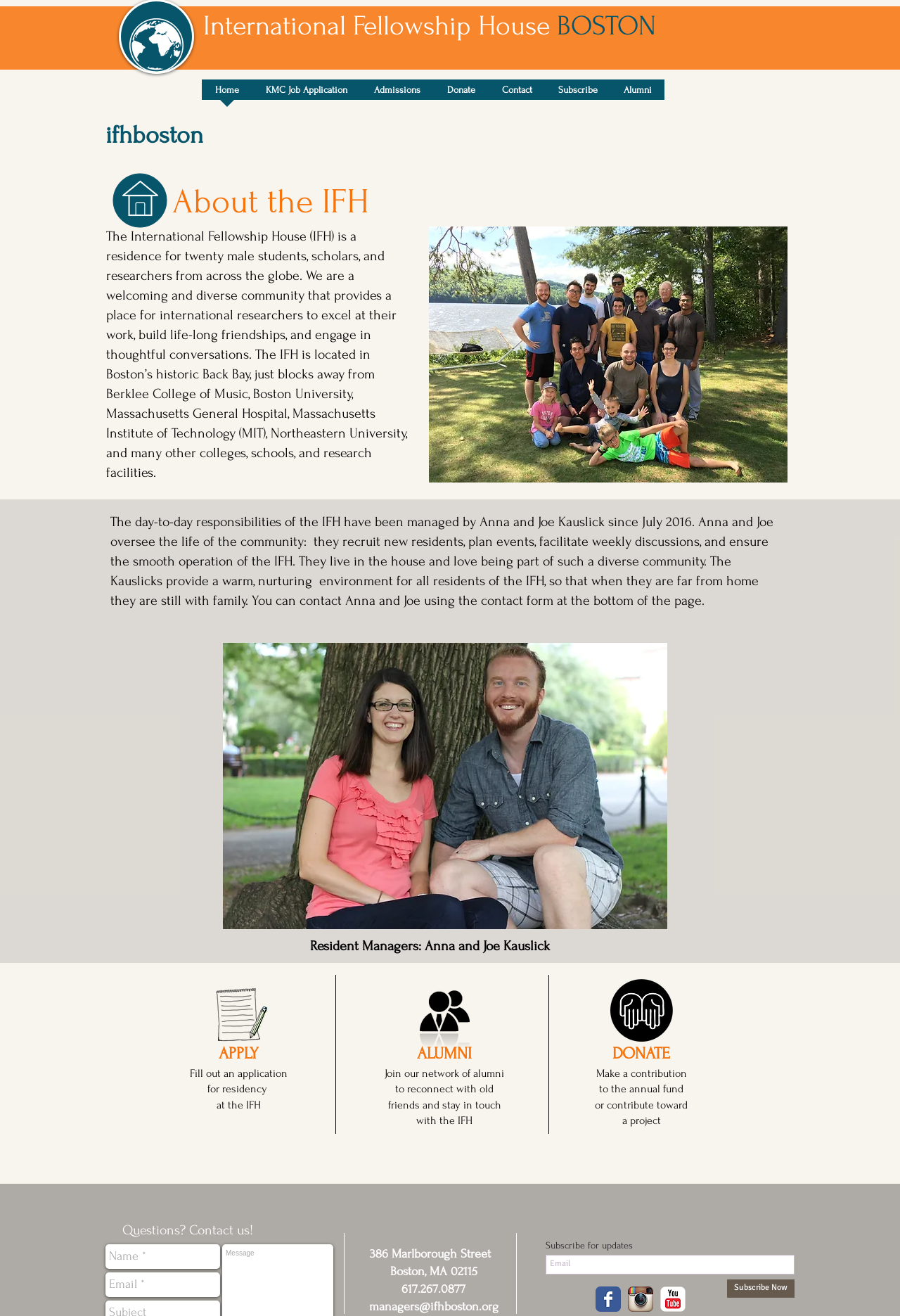Find the bounding box coordinates for the UI element whose description is: "aria-label="Email *" name="email" placeholder="Email *"". The coordinates should be four float numbers between 0 and 1, in the format [left, top, right, bottom].

[0.117, 0.967, 0.245, 0.985]